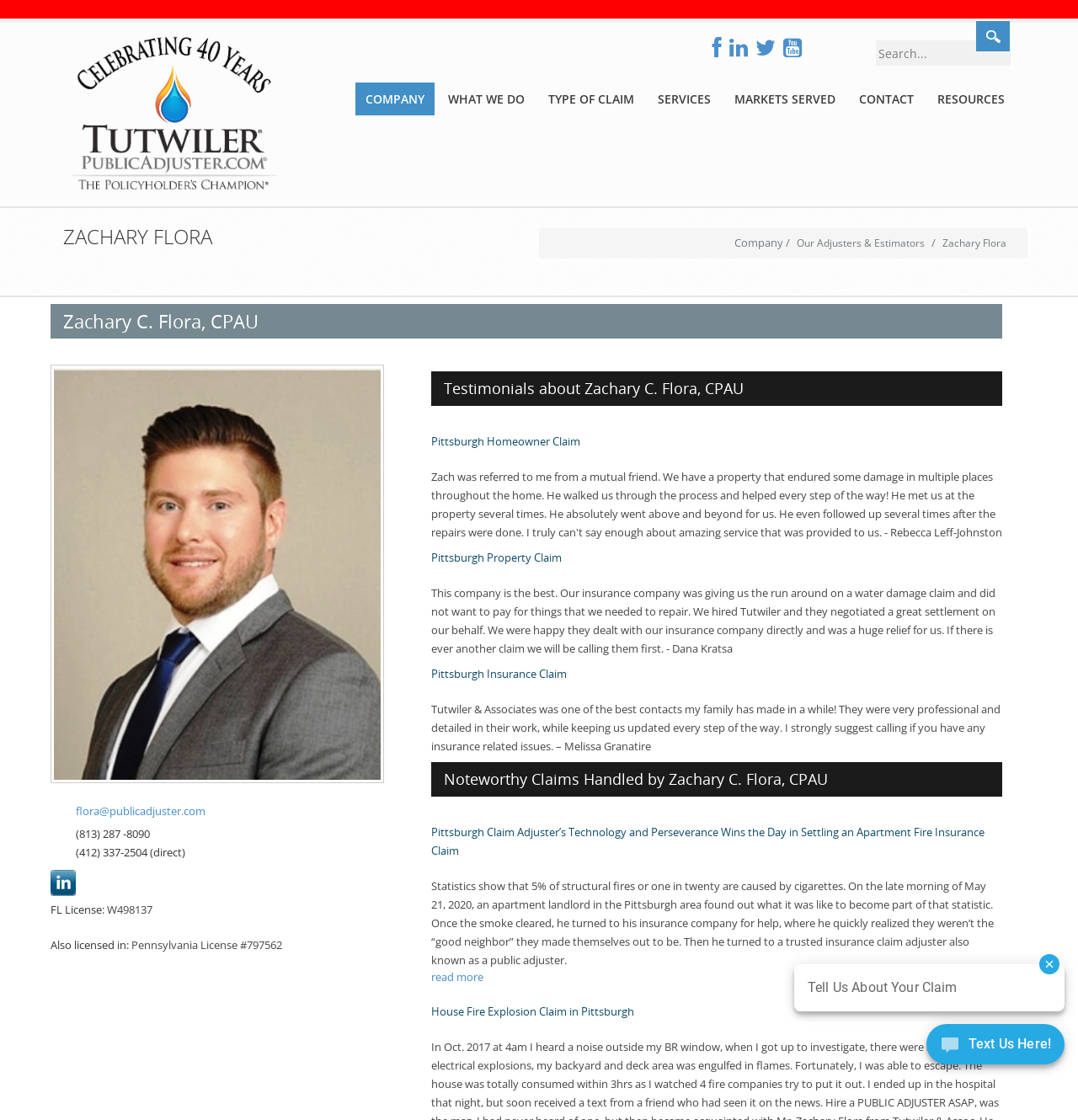Extract the primary headline from the webpage and present its text.

Public Adjuster Services